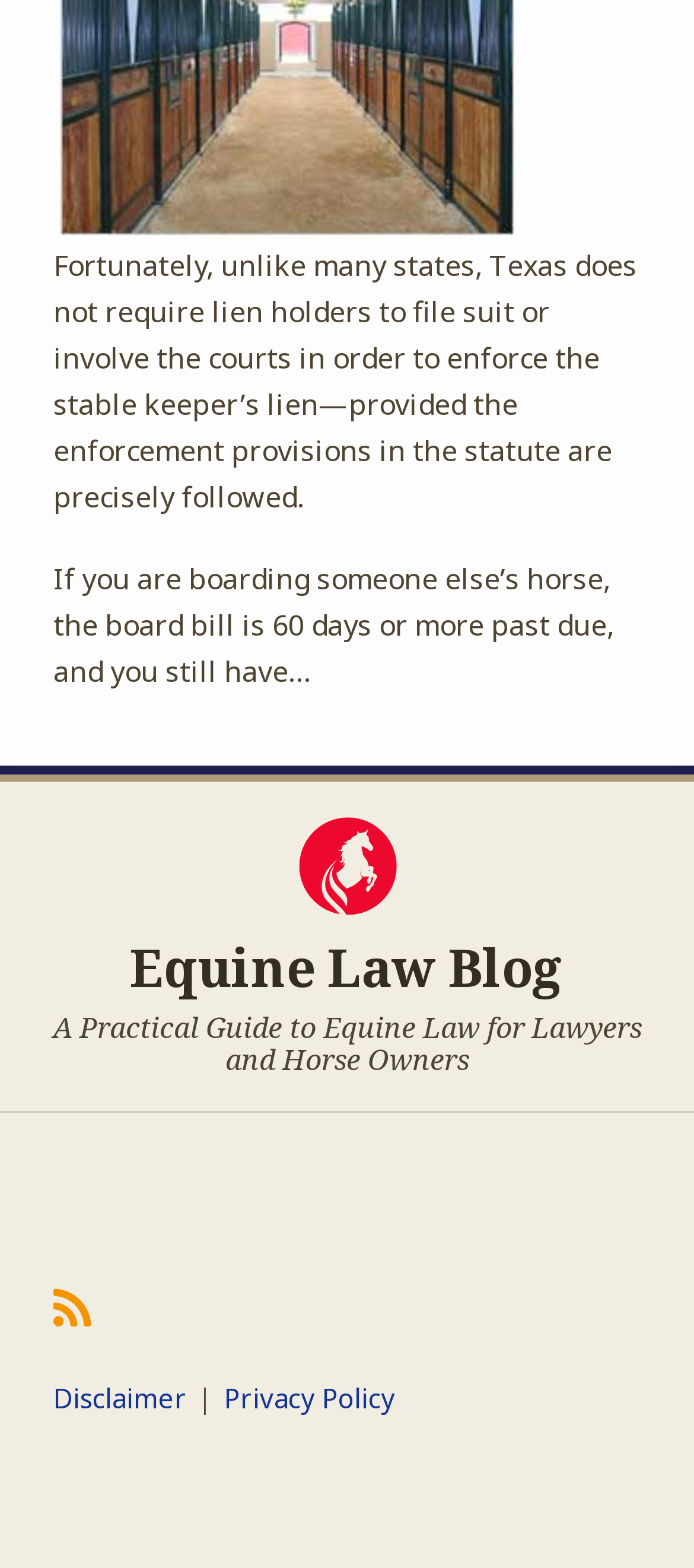Please provide the bounding box coordinates in the format (top-left x, top-left y, bottom-right x, bottom-right y). Remember, all values are floating point numbers between 0 and 1. What is the bounding box coordinate of the region described as: Privacy

None